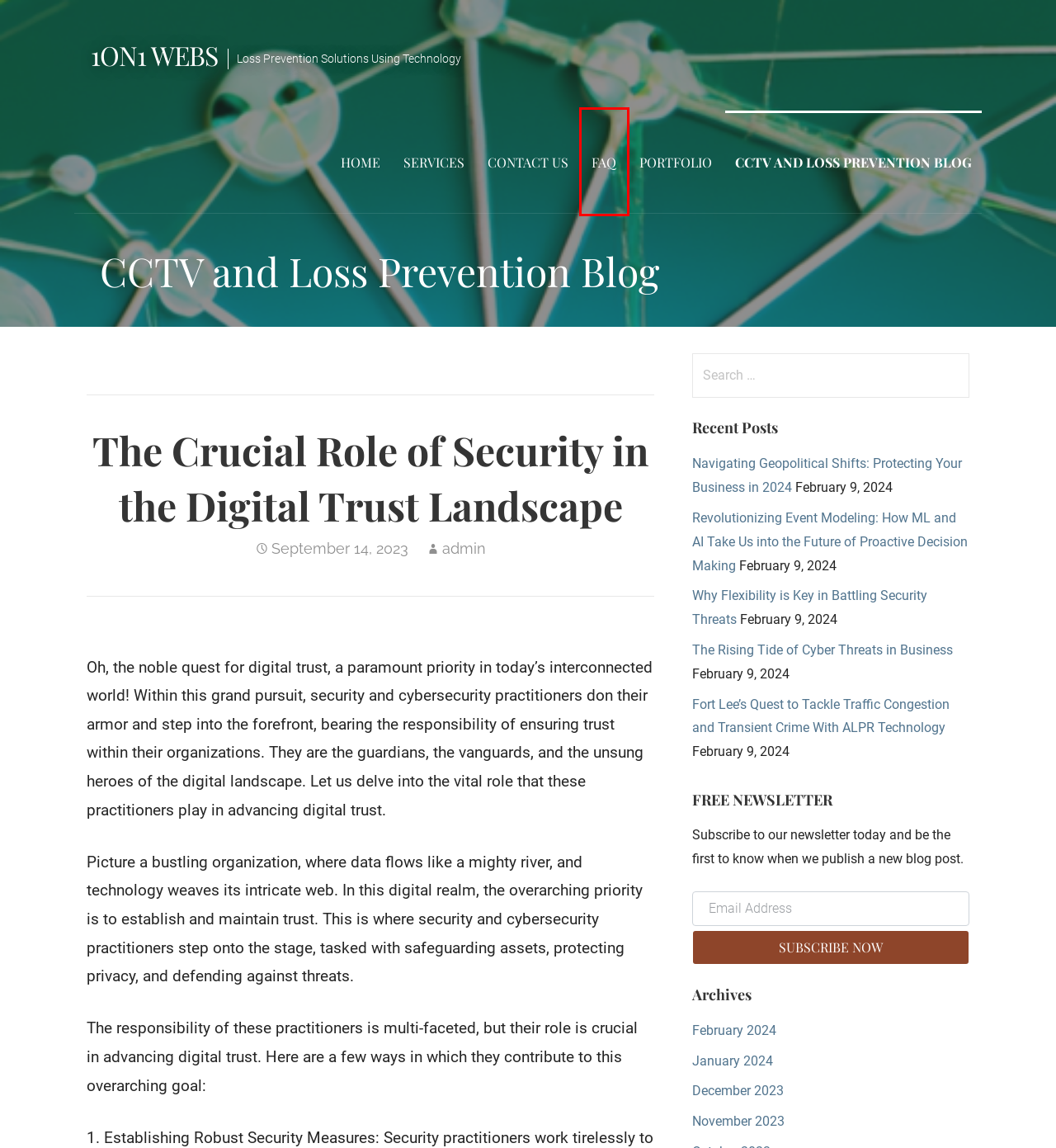Inspect the provided webpage screenshot, concentrating on the element within the red bounding box. Select the description that best represents the new webpage after you click the highlighted element. Here are the candidates:
A. 1on1 Webs – Loss Prevention Solutions Using Technology
B. Services – 1on1 Webs
C. Navigating Geopolitical Shifts: Protecting Your Business in 2024 – 1on1 Webs
D. CCTV and Loss Prevention Blog – 1on1 Webs
E. The Rising Tide of Cyber Threats in Business – 1on1 Webs
F. Frequently Asked Questions (FAQ) – 1on1 Webs
G. Contact Us – 1on1 Webs
H. November 2023 – 1on1 Webs

F